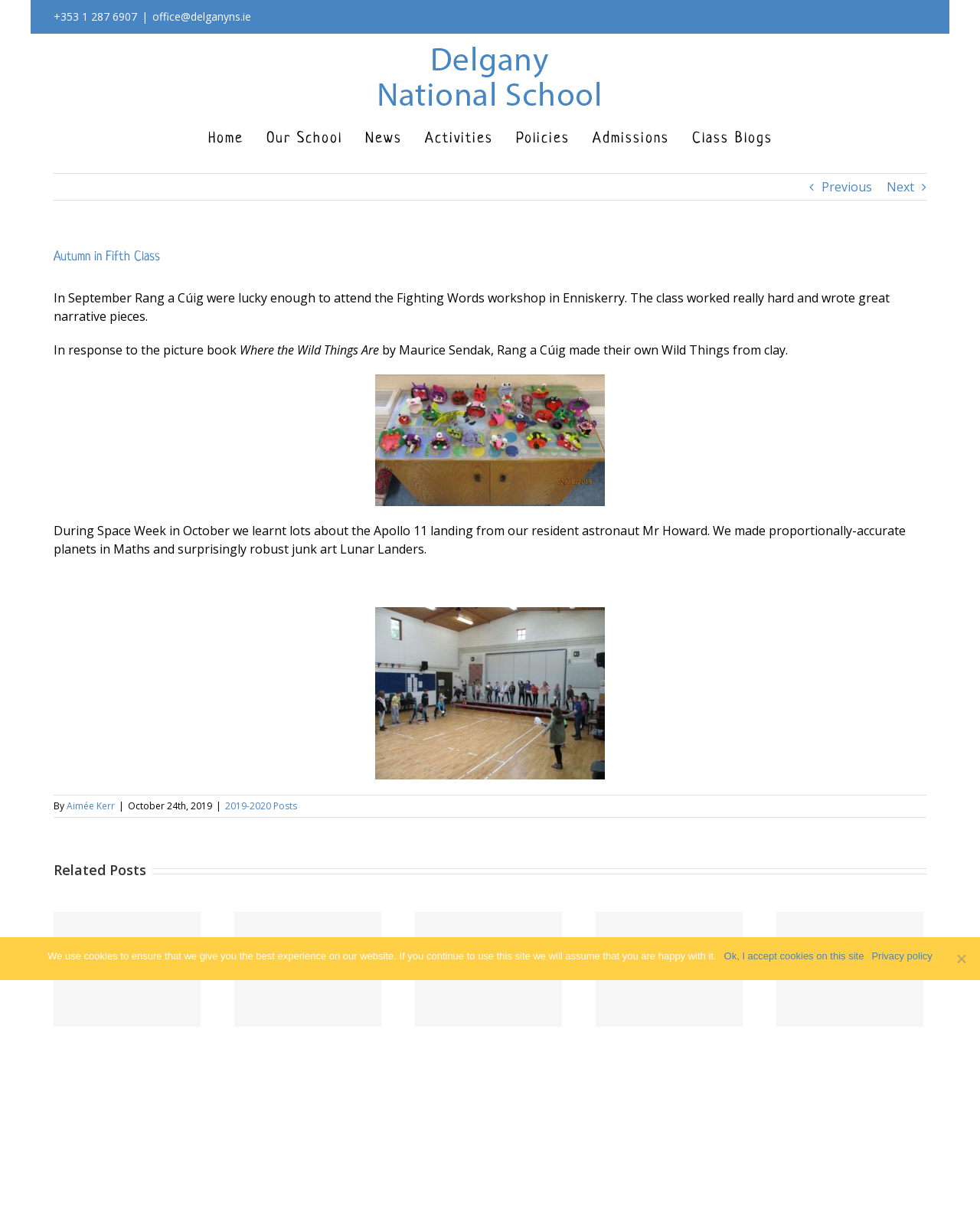Please provide a brief answer to the question using only one word or phrase: 
What is the name of the school logo?

Delgany National School Logo